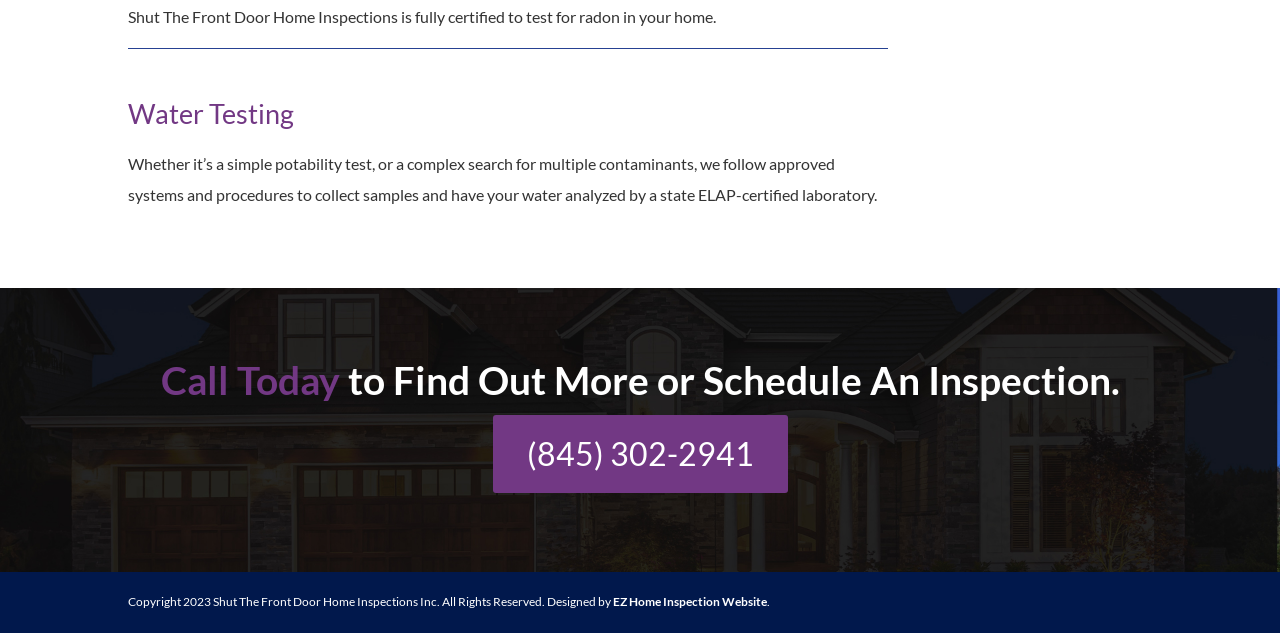Please determine the bounding box coordinates for the UI element described as: "EZ Home Inspection Website".

[0.479, 0.939, 0.599, 0.963]